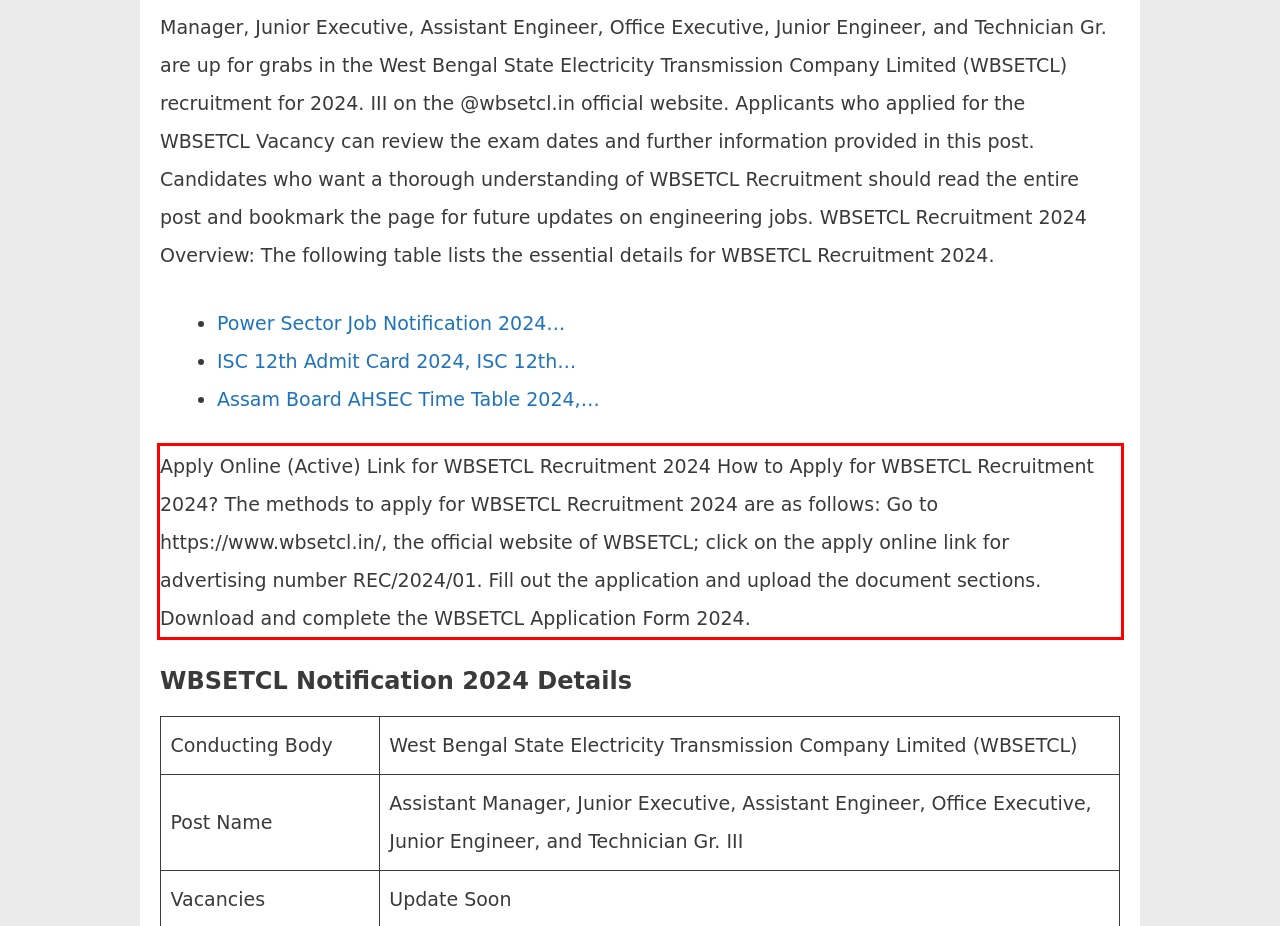Please identify and extract the text content from the UI element encased in a red bounding box on the provided webpage screenshot.

Apply Online (Active) Link for WBSETCL Recruitment 2024 How to Apply for WBSETCL Recruitment 2024? The methods to apply for WBSETCL Recruitment 2024 are as follows: Go to https://www.wbsetcl.in/, the official website of WBSETCL; click on the apply online link for advertising number REC/2024/01. Fill out the application and upload the document sections. Download and complete the WBSETCL Application Form 2024.